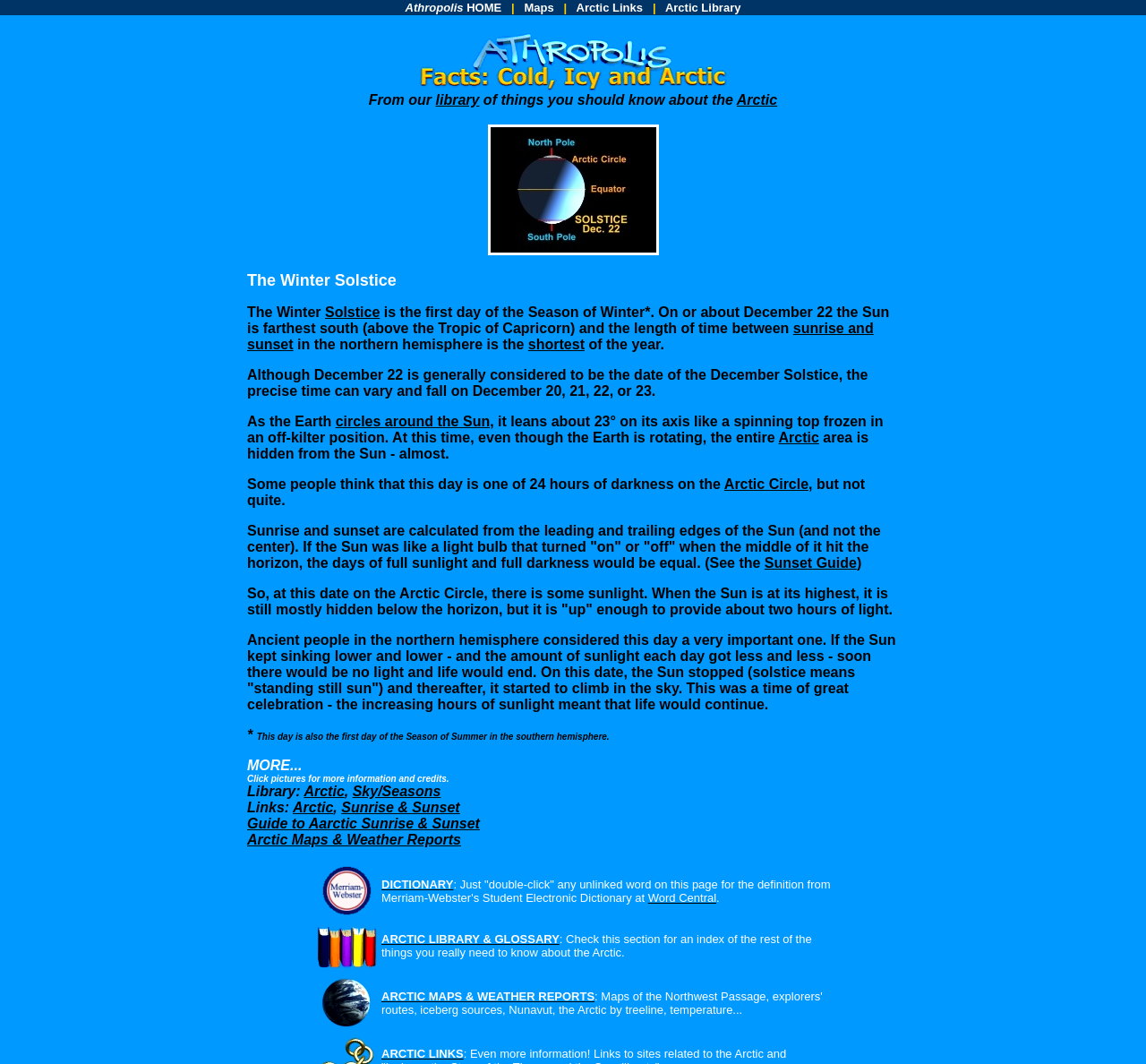Please answer the following query using a single word or phrase: 
How many hours of daylight are there on the Arctic Circle on this day?

about two hours